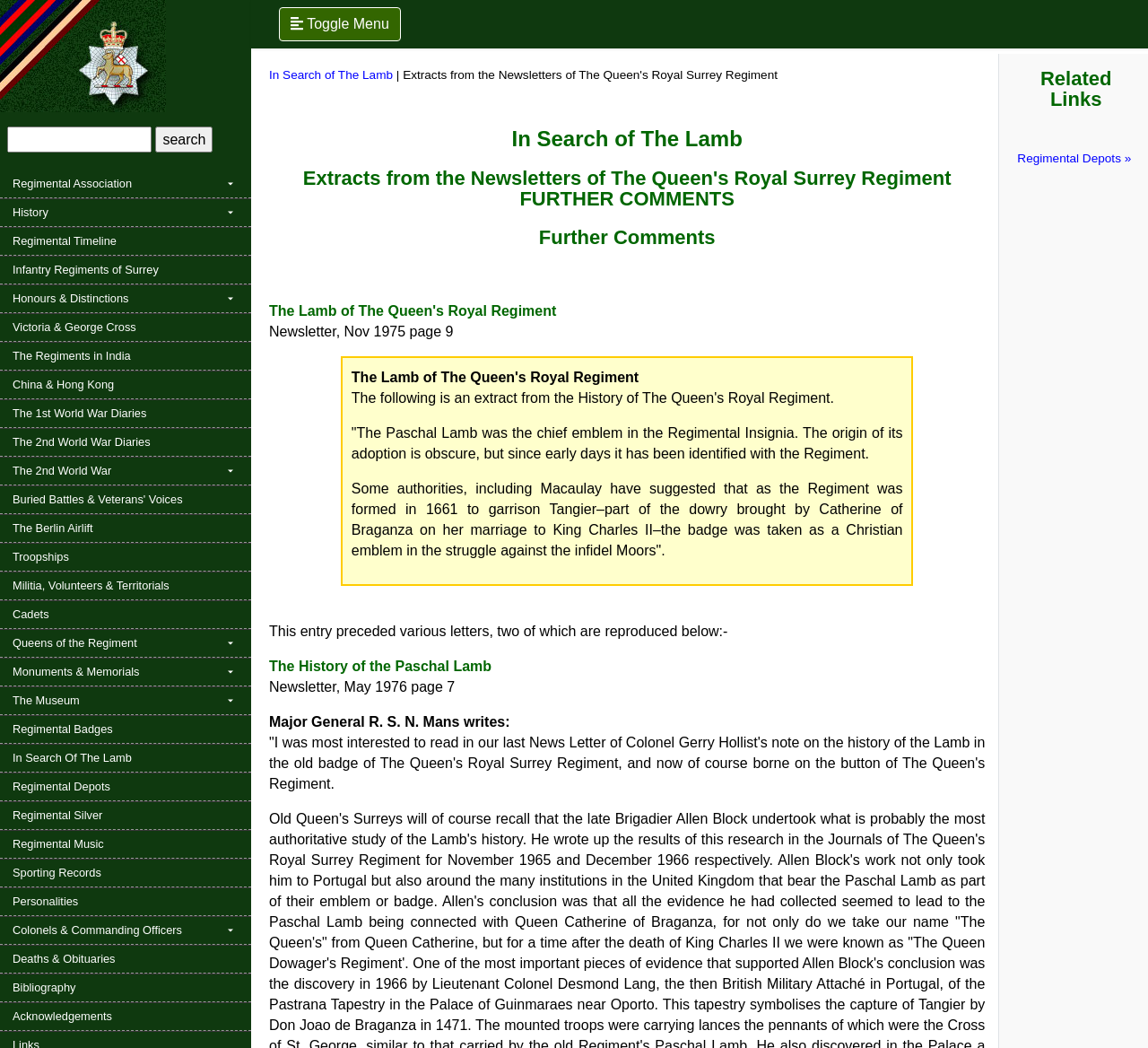Locate the bounding box of the user interface element based on this description: "Troopships".

[0.0, 0.519, 0.219, 0.545]